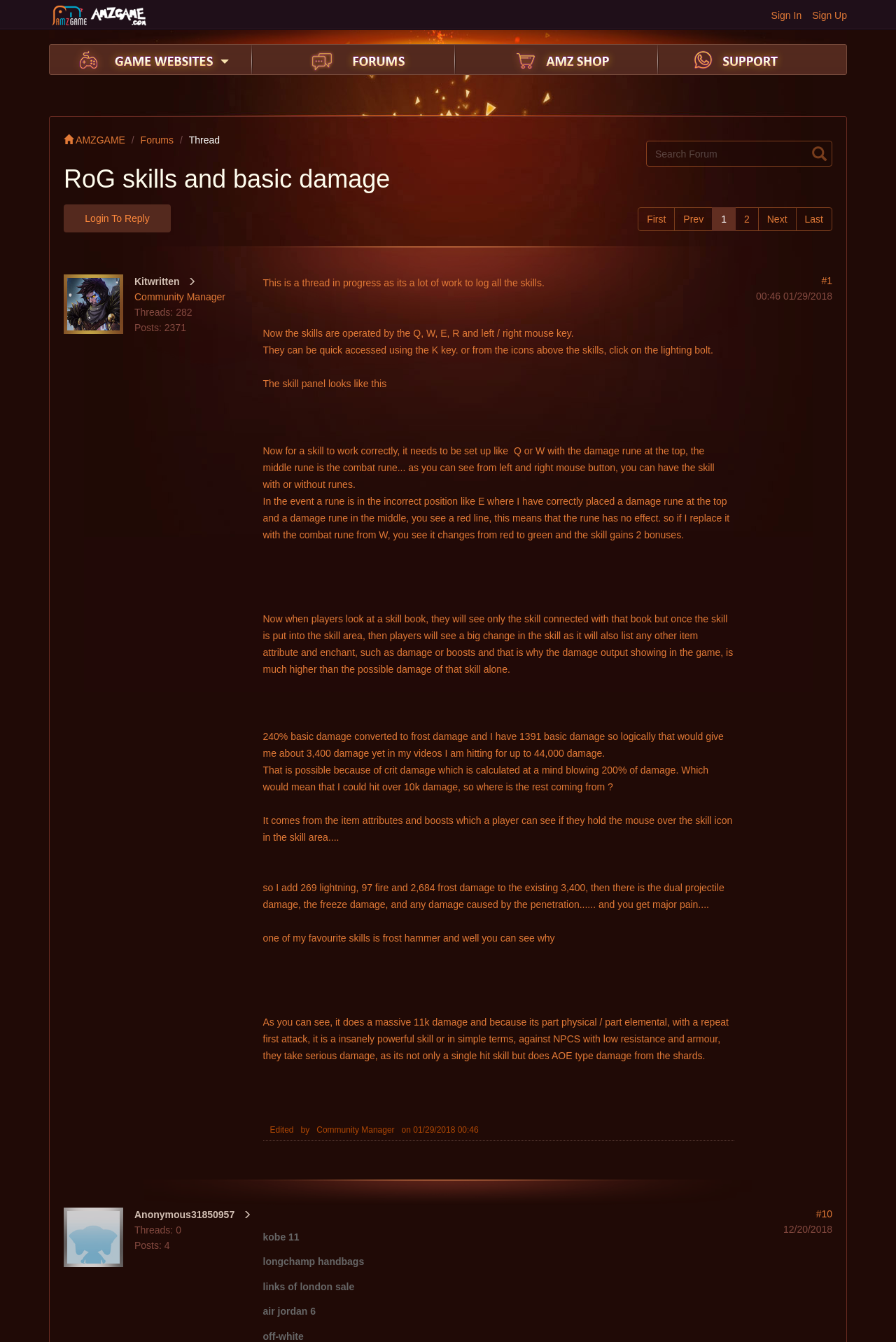Please identify the bounding box coordinates of the area I need to click to accomplish the following instruction: "Sign In".

[0.861, 0.007, 0.895, 0.016]